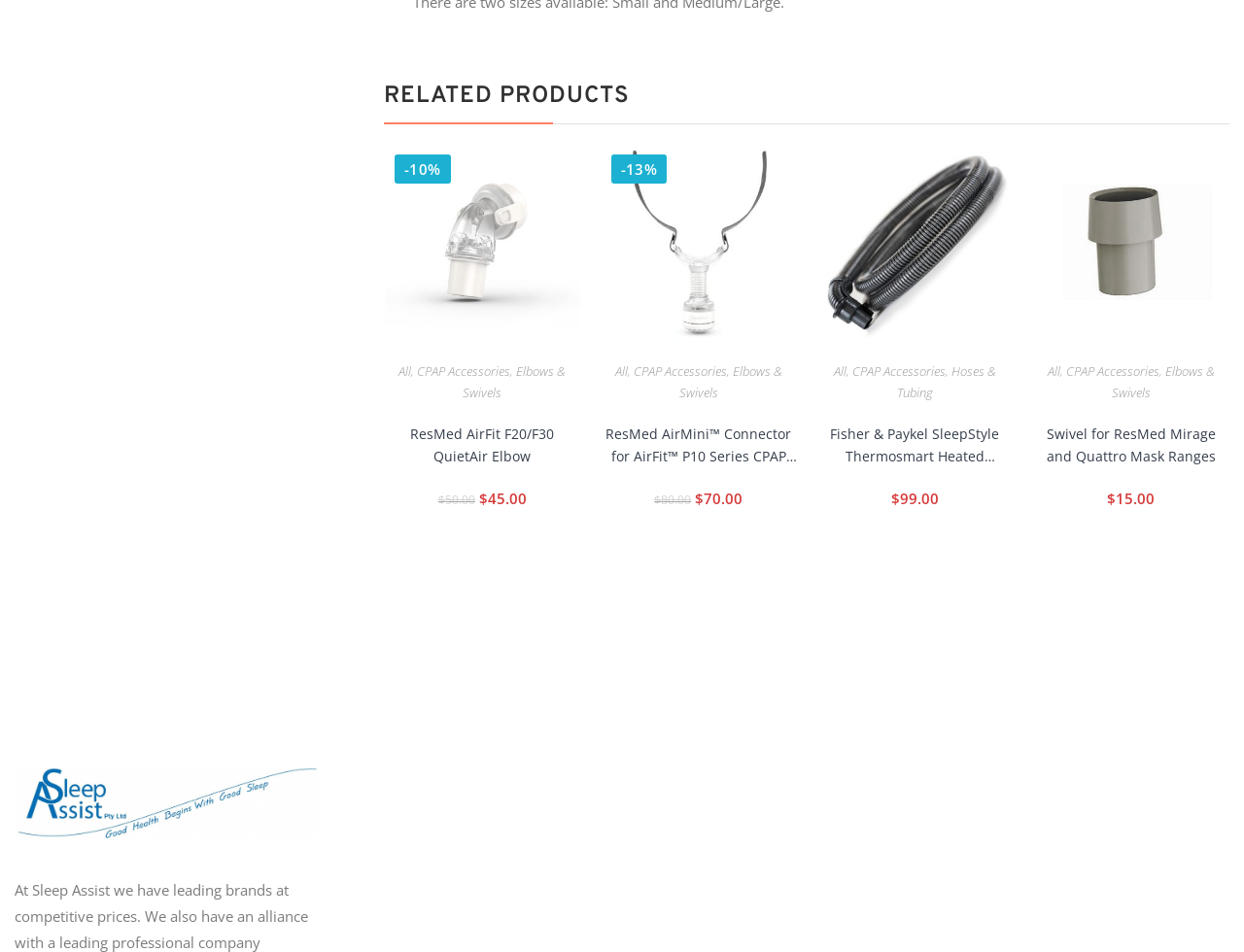Please specify the bounding box coordinates of the clickable section necessary to execute the following command: "View Swivel for ResMed Mirage and Quattro Mask Ranges product details".

[0.831, 0.152, 0.988, 0.357]